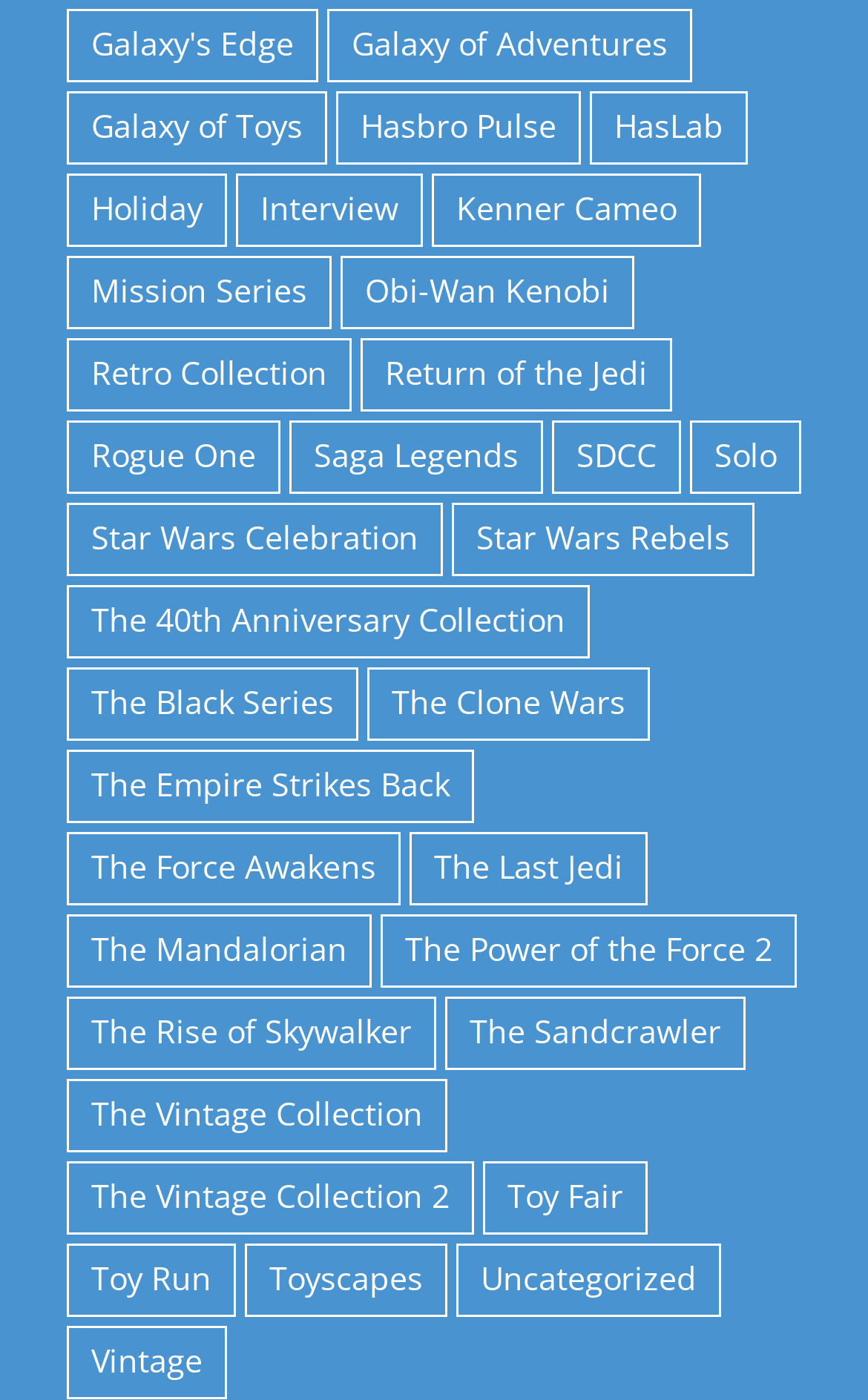Is there a category related to a specific holiday?
Please look at the screenshot and answer in one word or a short phrase.

Yes